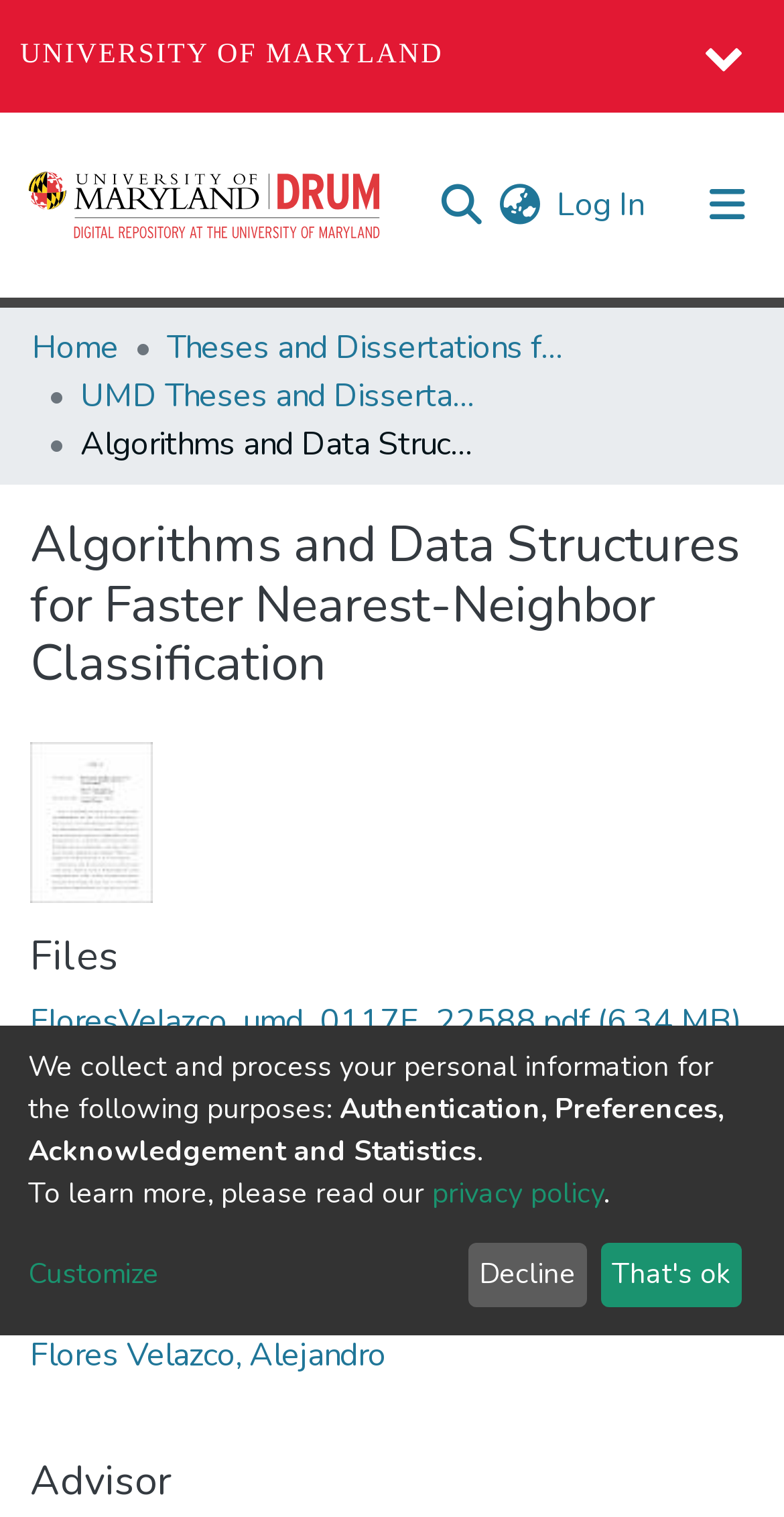Extract the bounding box coordinates of the UI element described by: "UMD Theses and Dissertations". The coordinates should include four float numbers ranging from 0 to 1, e.g., [left, top, right, bottom].

[0.103, 0.171, 0.615, 0.203]